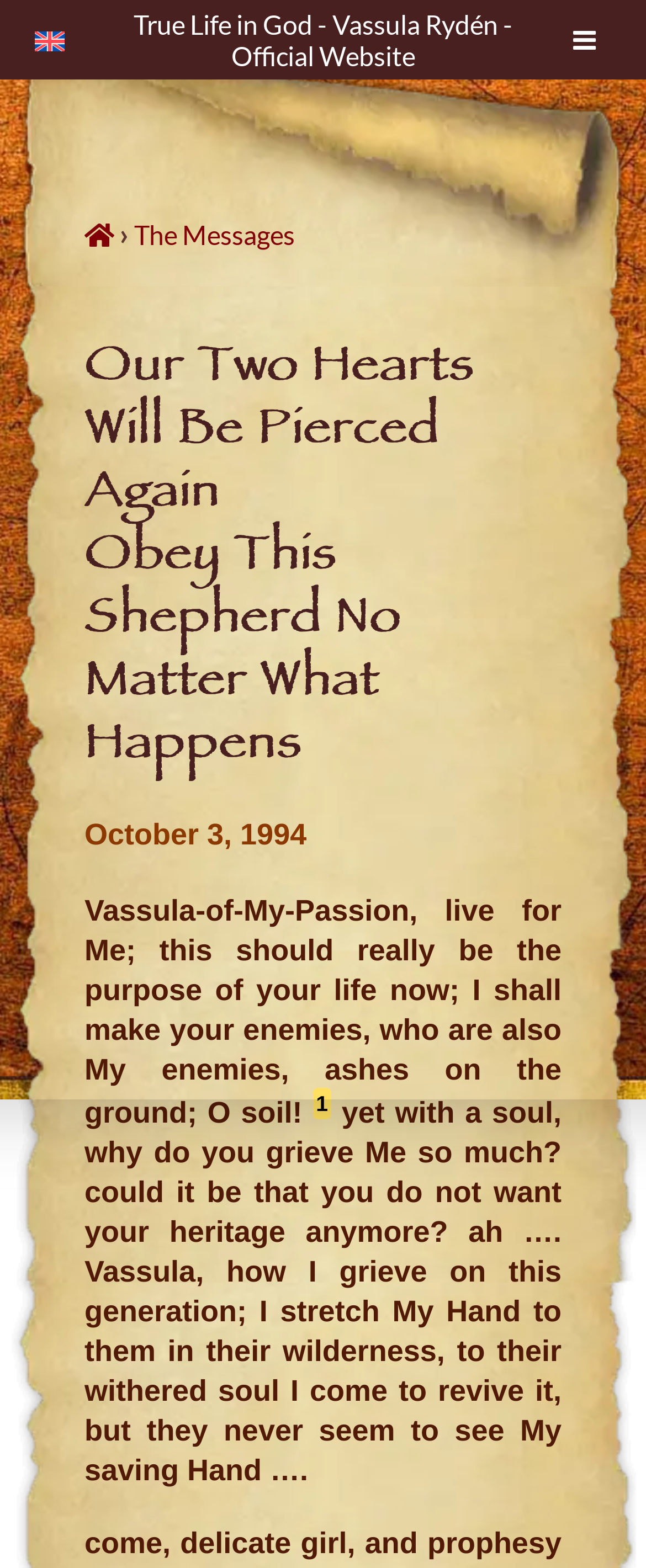What is the date of the message? Based on the screenshot, please respond with a single word or phrase.

October 3, 1994